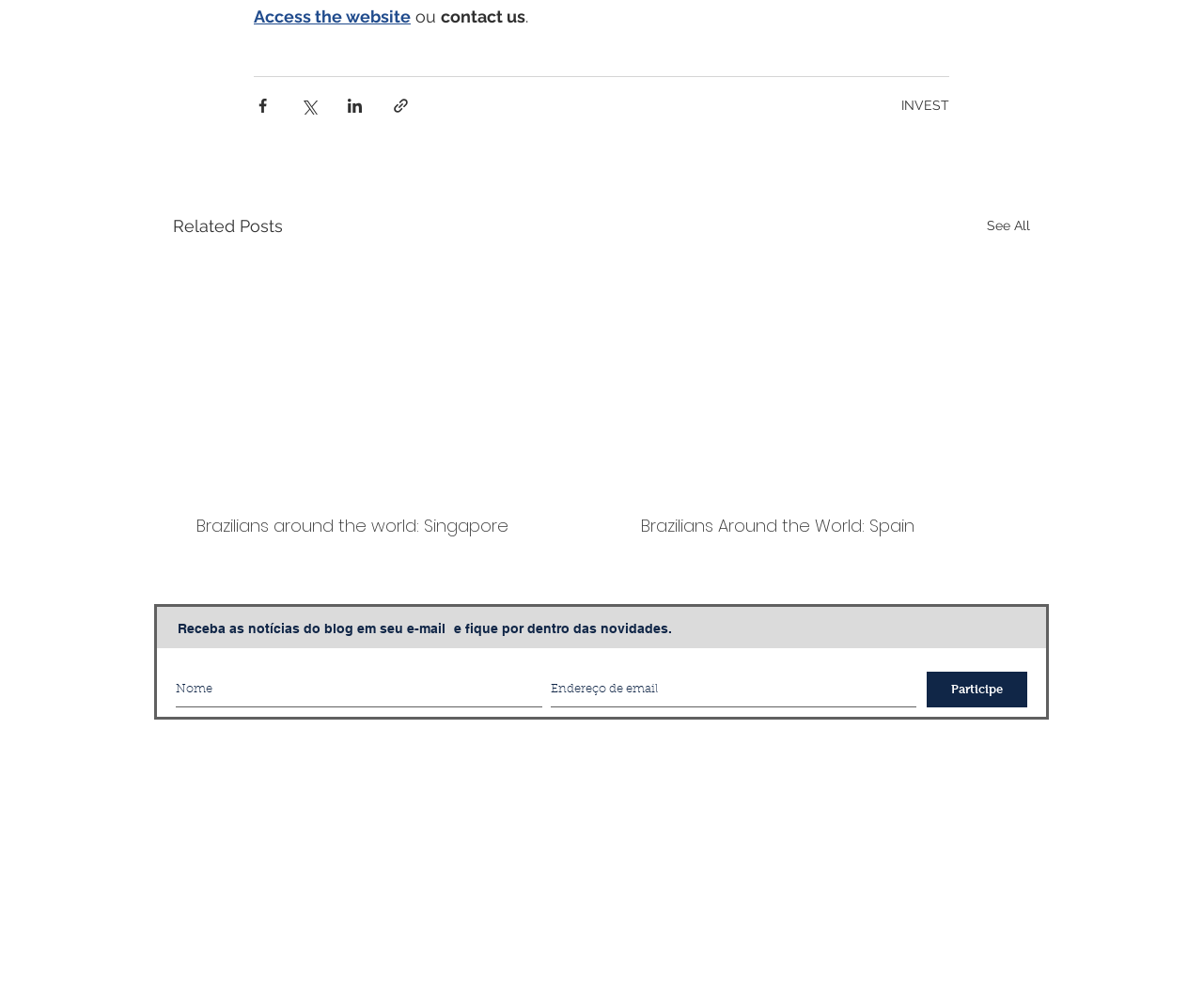What is the topic of the 'Related Posts' section?
Please answer the question as detailed as possible based on the image.

The 'Related Posts' section contains links to articles with titles such as 'Brazilians around the world: Singapore' and 'Brazilians Around the World: Spain', suggesting that the topic of this section is about Brazilians living in different parts of the world.